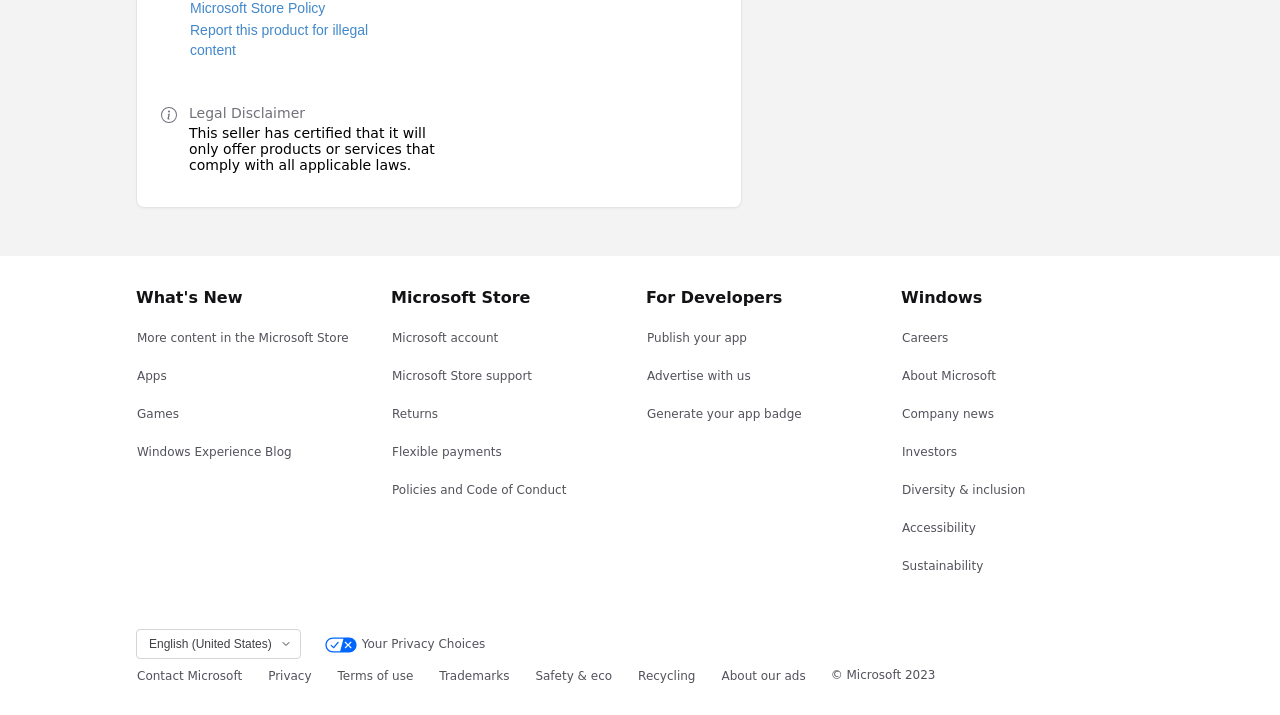Find the UI element described as: "name="prefix"" and predict its bounding box coordinates. Ensure the coordinates are four float numbers between 0 and 1, [left, top, right, bottom].

[0.305, 0.664, 0.443, 0.706]